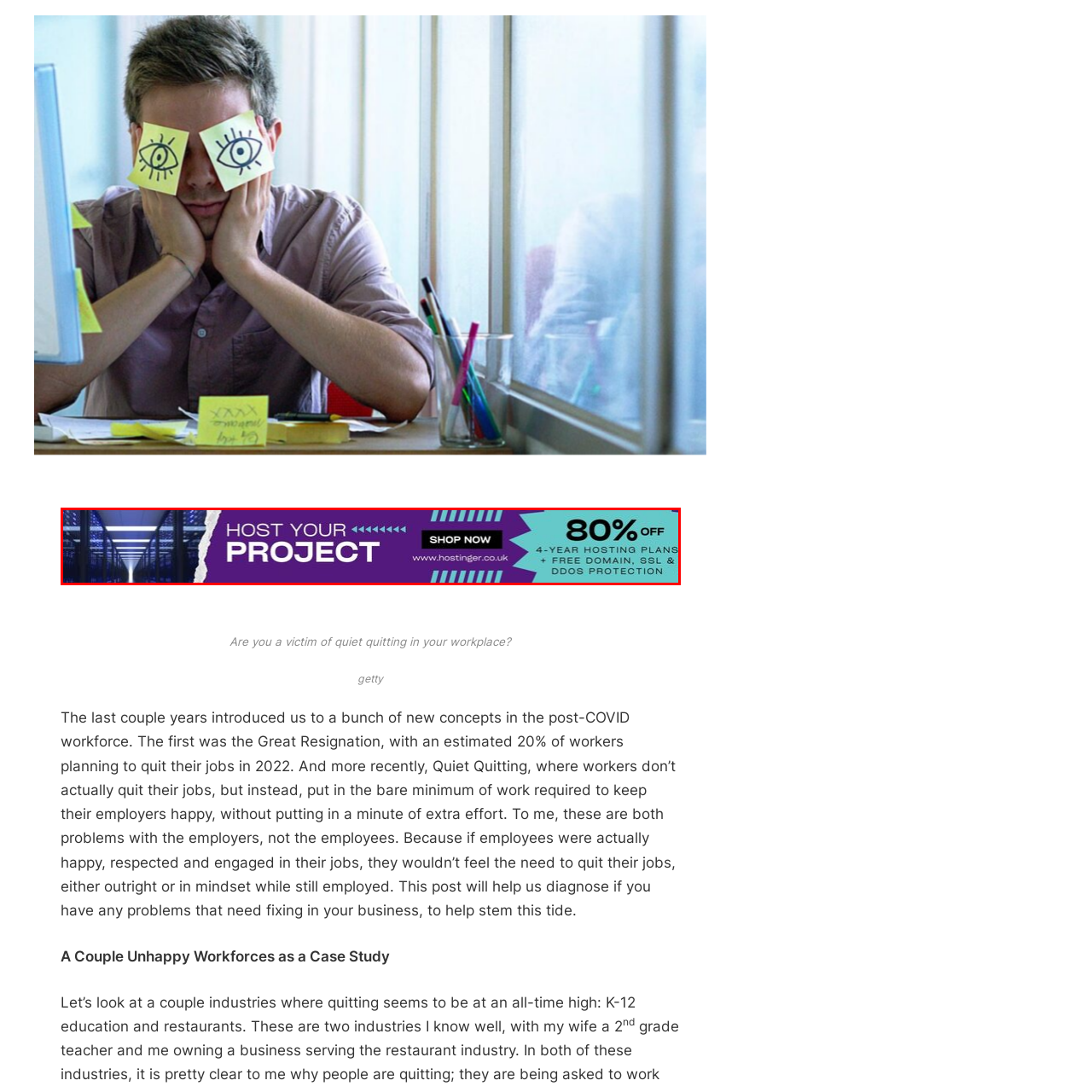View the image inside the red-bordered box and answer the given question using a single word or phrase:
What additional services are offered with the hosting plans?

FREE DOMAIN, SSL & DDoS PROTECTION